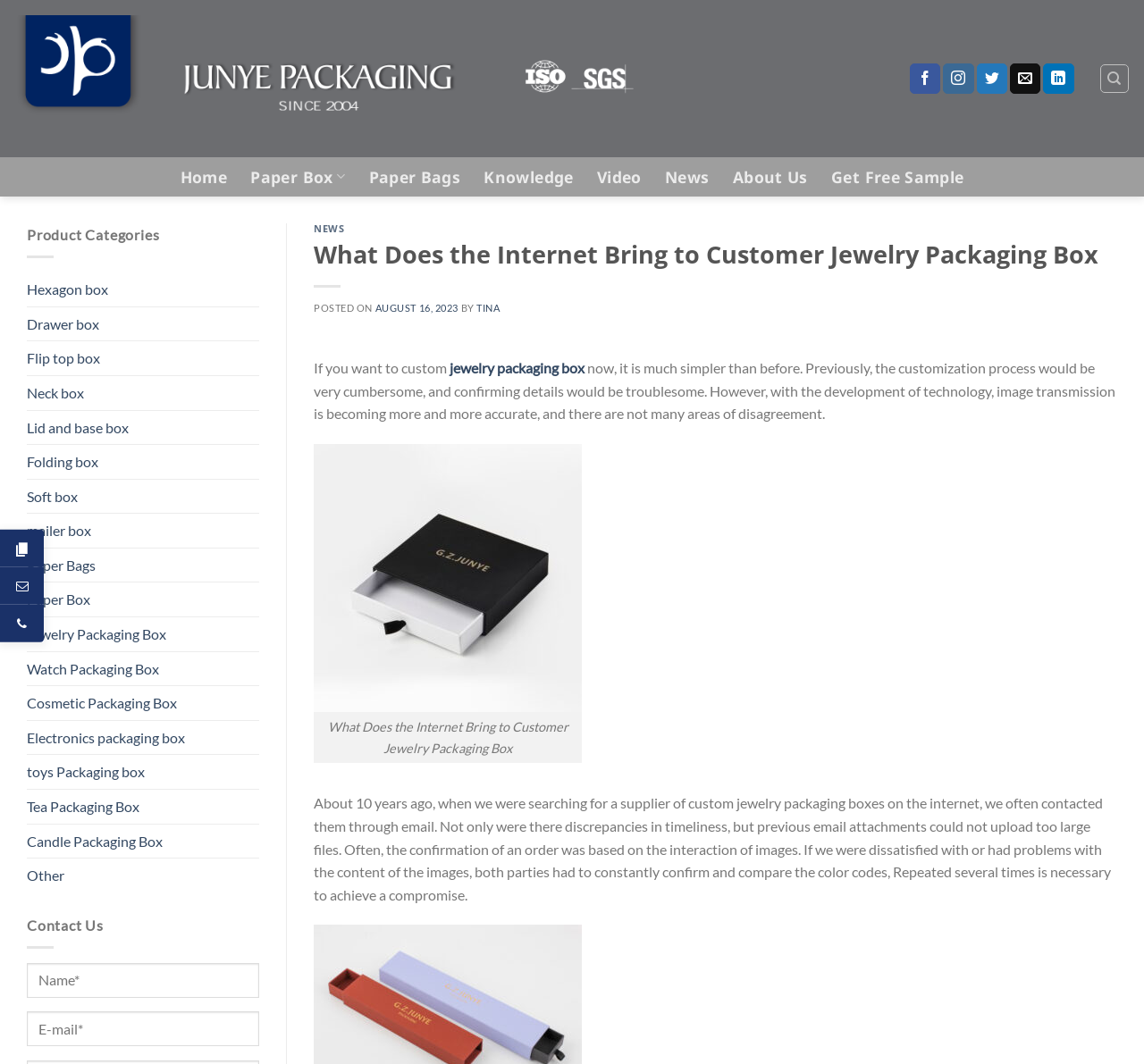What is the topic of the article?
Give a single word or phrase answer based on the content of the image.

Jewelry Packaging Box